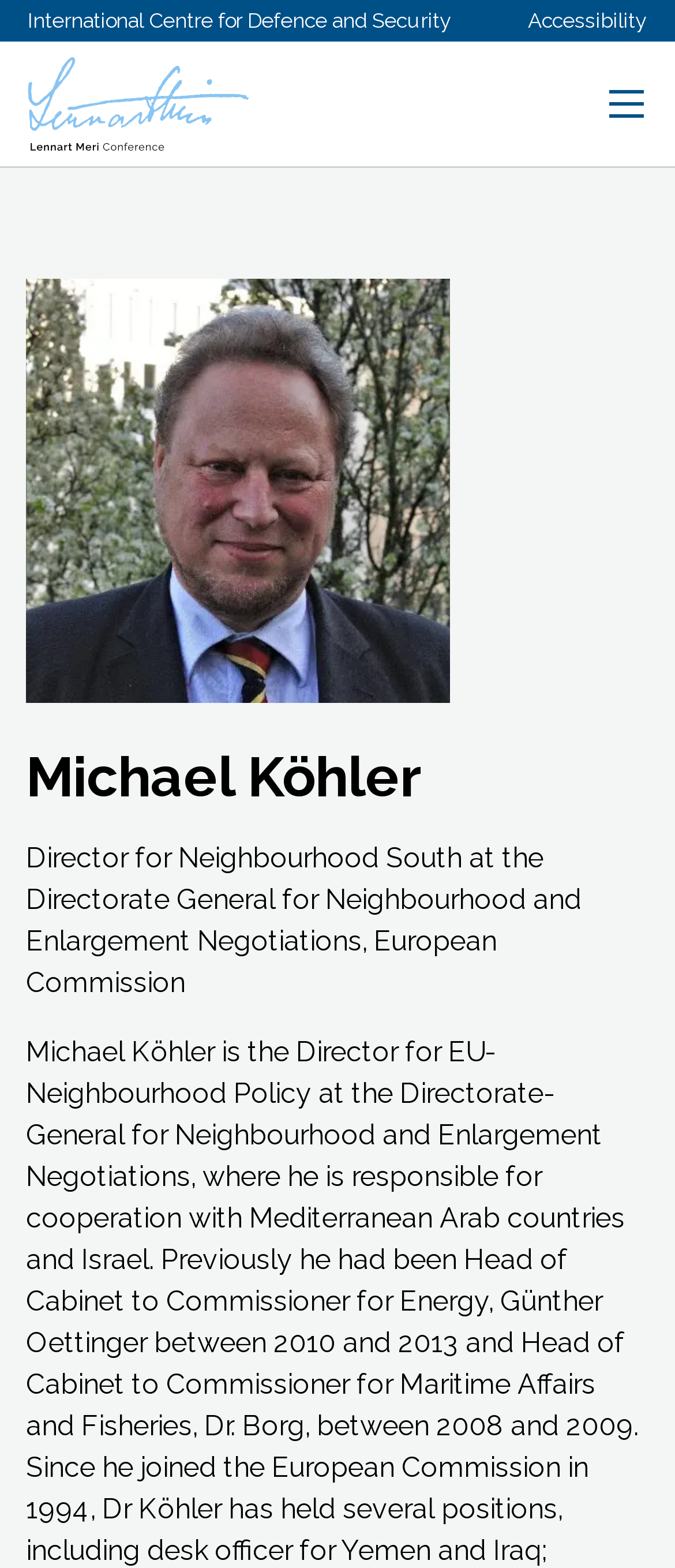Answer in one word or a short phrase: 
What is the purpose of the button 'Open menu'?

To open a menu